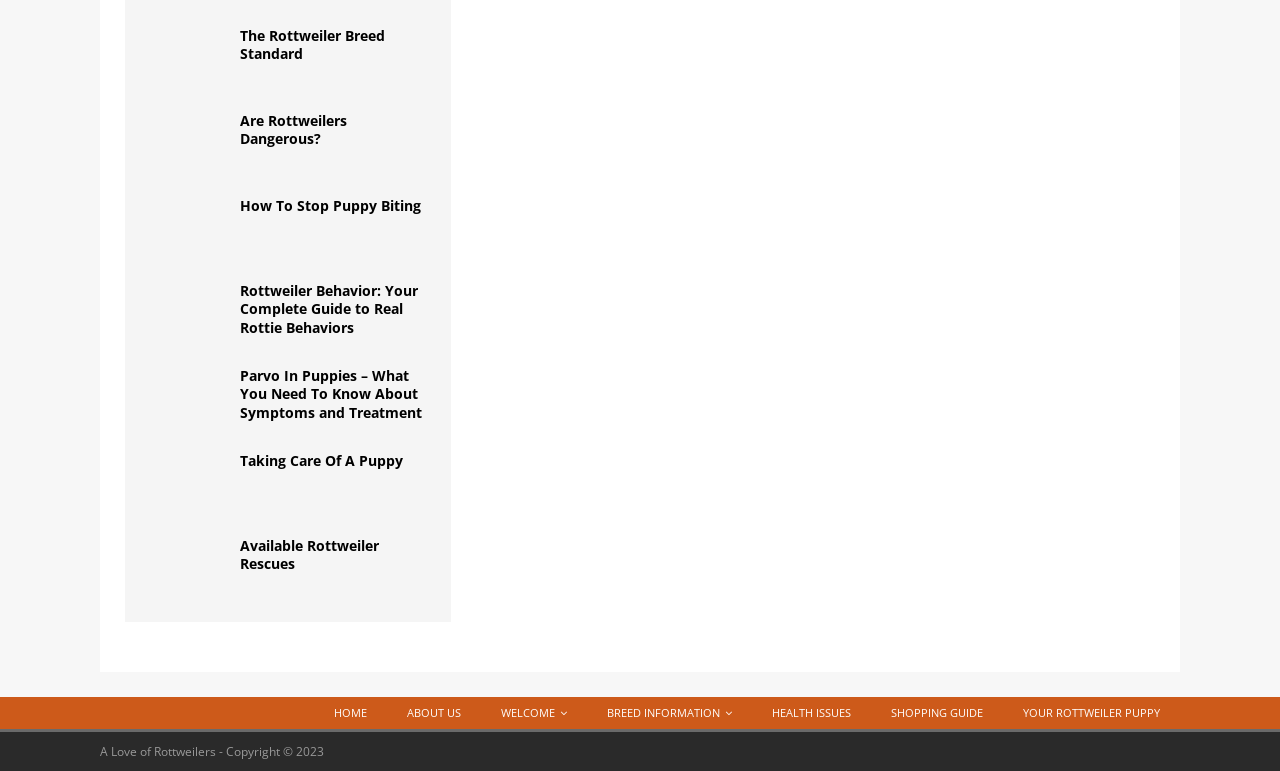Can you find the bounding box coordinates for the element that needs to be clicked to execute this instruction: "Learn about 'Rottweiler Behavior: Your Complete Guide to Real Rottie Behaviors'"? The coordinates should be given as four float numbers between 0 and 1, i.e., [left, top, right, bottom].

[0.188, 0.366, 0.333, 0.437]